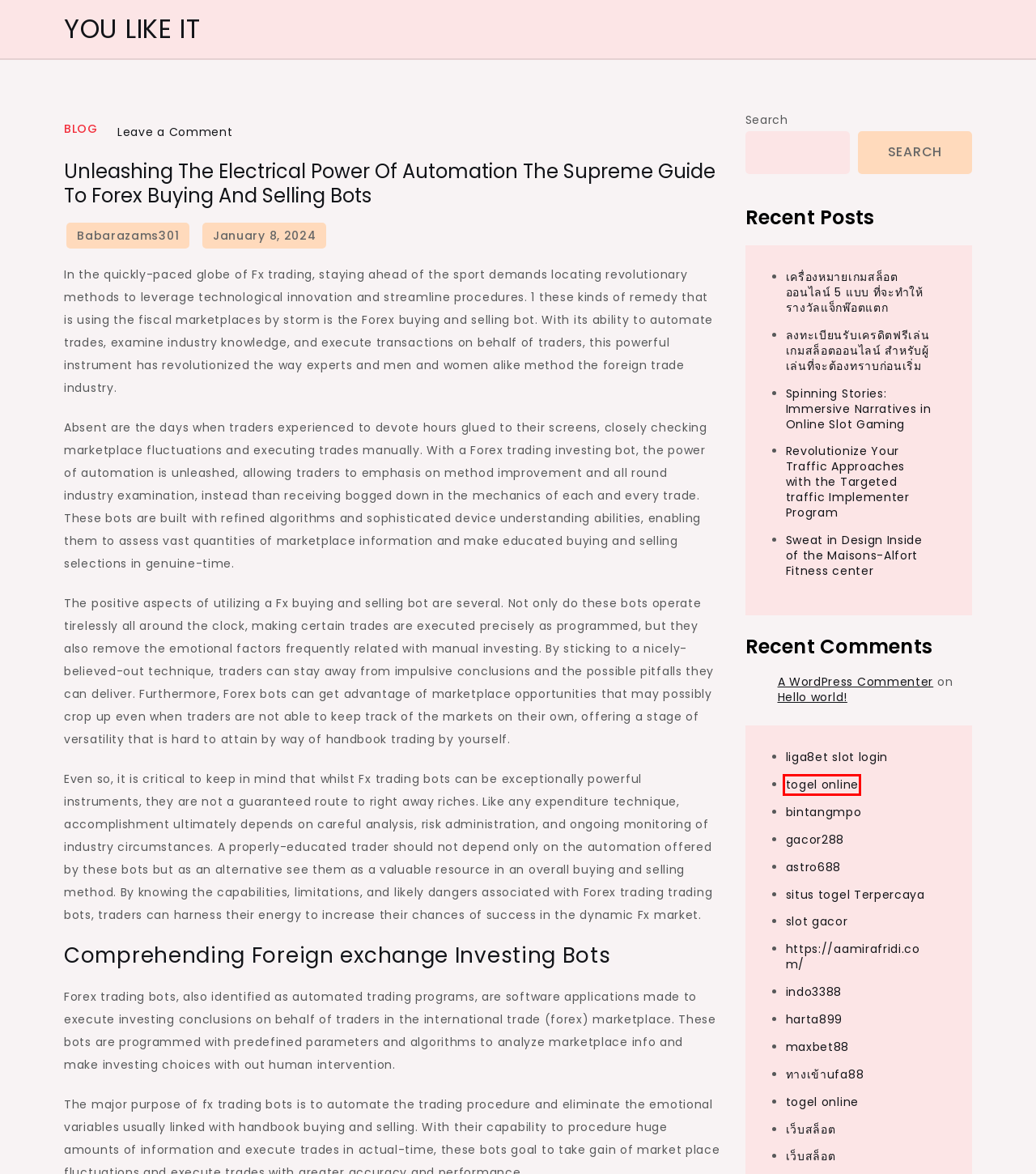Inspect the provided webpage screenshot, concentrating on the element within the red bounding box. Select the description that best represents the new webpage after you click the highlighted element. Here are the candidates:
A. Hello world! – YOU LIKE IT
B. Spinning Stories: Immersive Narratives in Online Slot Gaming – YOU LIKE IT
C. เครื่องหมายเกมสล็อตออนไลน์ 5 แบบ ที่จะทำให้รางวัลแจ็กพ๊อตแตก – YOU LIKE IT
D. PTTOGEL >> Bandar Togel Online Pasaran Terlengkap
E. Revolutionize Your Traffic Approaches with the Targeted traffic Implementer Program – YOU LIKE IT
F. สล็อตเว็บตรง แท้100% เว็บสล็อตตรง แตกง่าย ปั่นสล็อตขั้นต่ำ 1บาท
G. harta8899 : the highest rate ever JPMAX RTP for slot gacor
H. babarazams301 – YOU LIKE IT

D